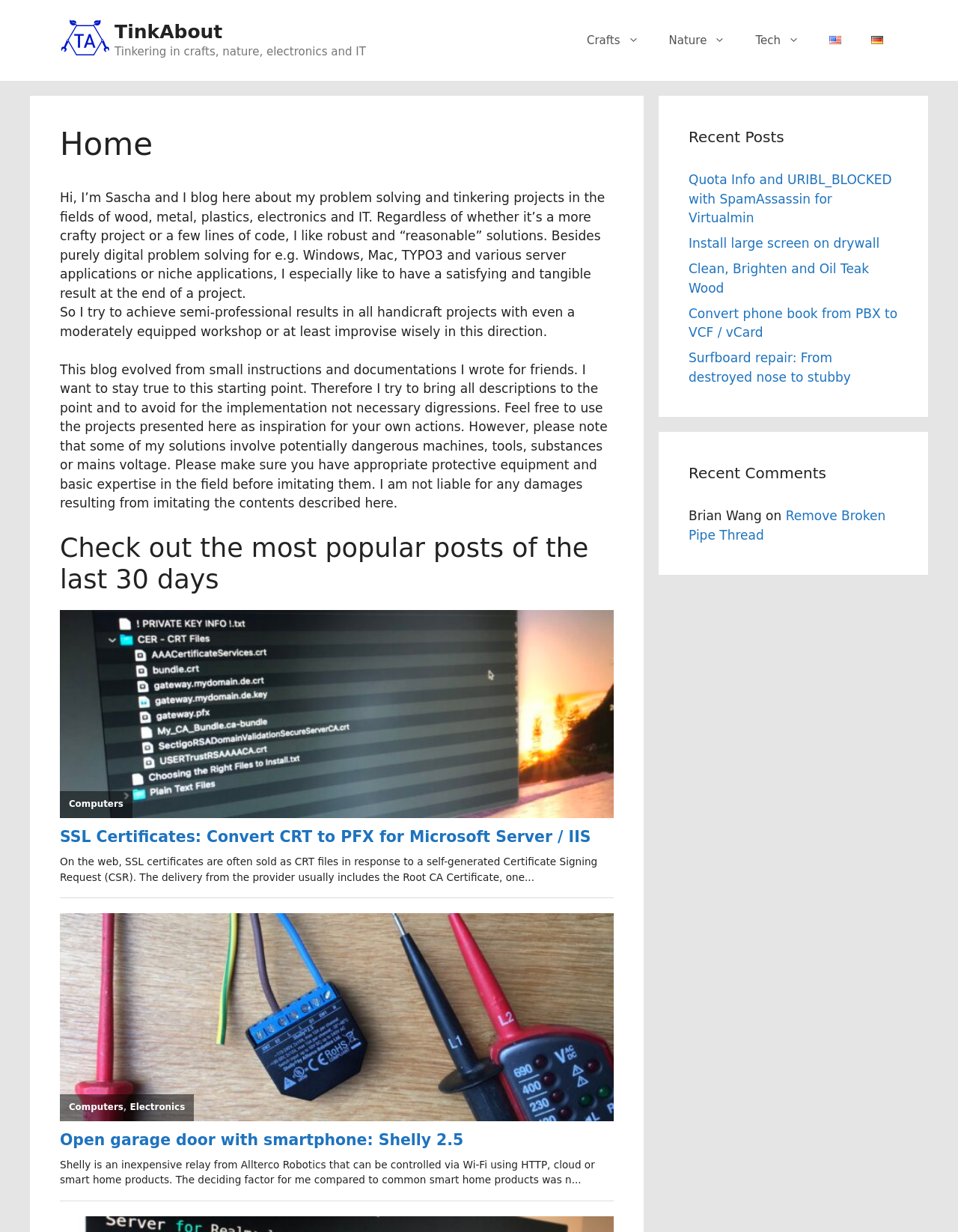Determine the bounding box coordinates of the target area to click to execute the following instruction: "View the 'Recent Posts' section."

[0.719, 0.102, 0.938, 0.12]